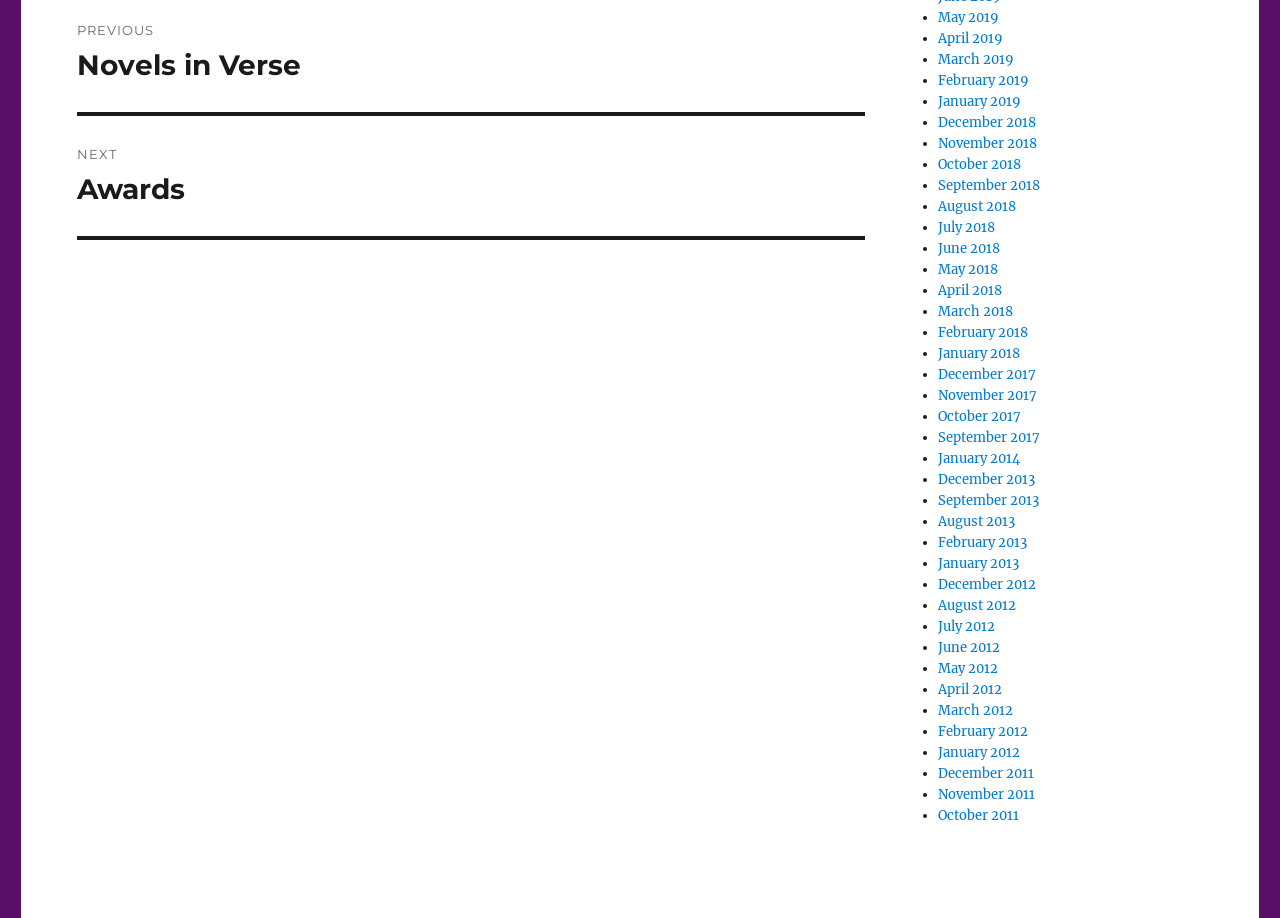Please identify the bounding box coordinates of the clickable area that will fulfill the following instruction: "Go to May 2019". The coordinates should be in the format of four float numbers between 0 and 1, i.e., [left, top, right, bottom].

[0.733, 0.009, 0.78, 0.028]